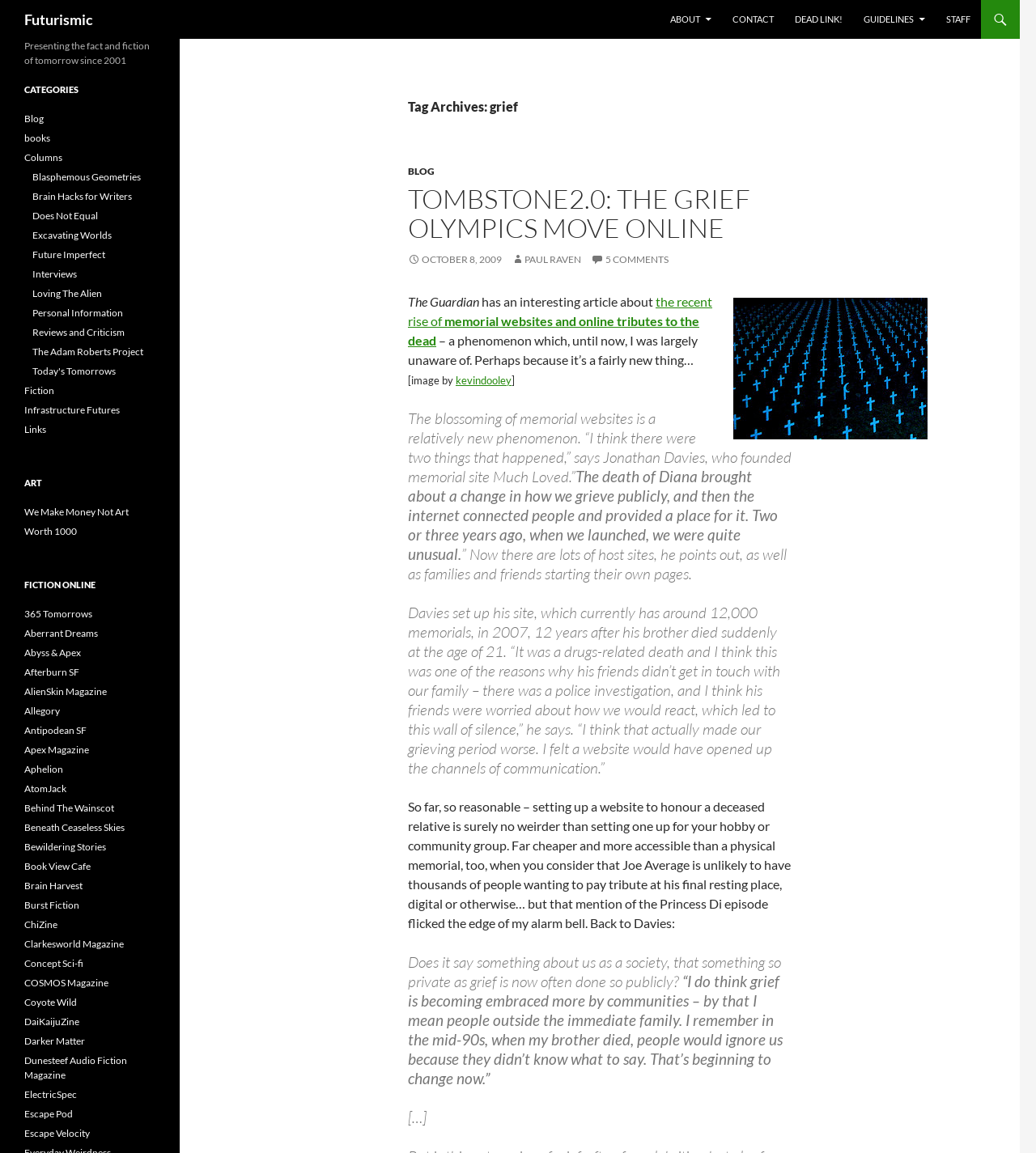What is the topic of the article?
Refer to the image and provide a one-word or short phrase answer.

Grief